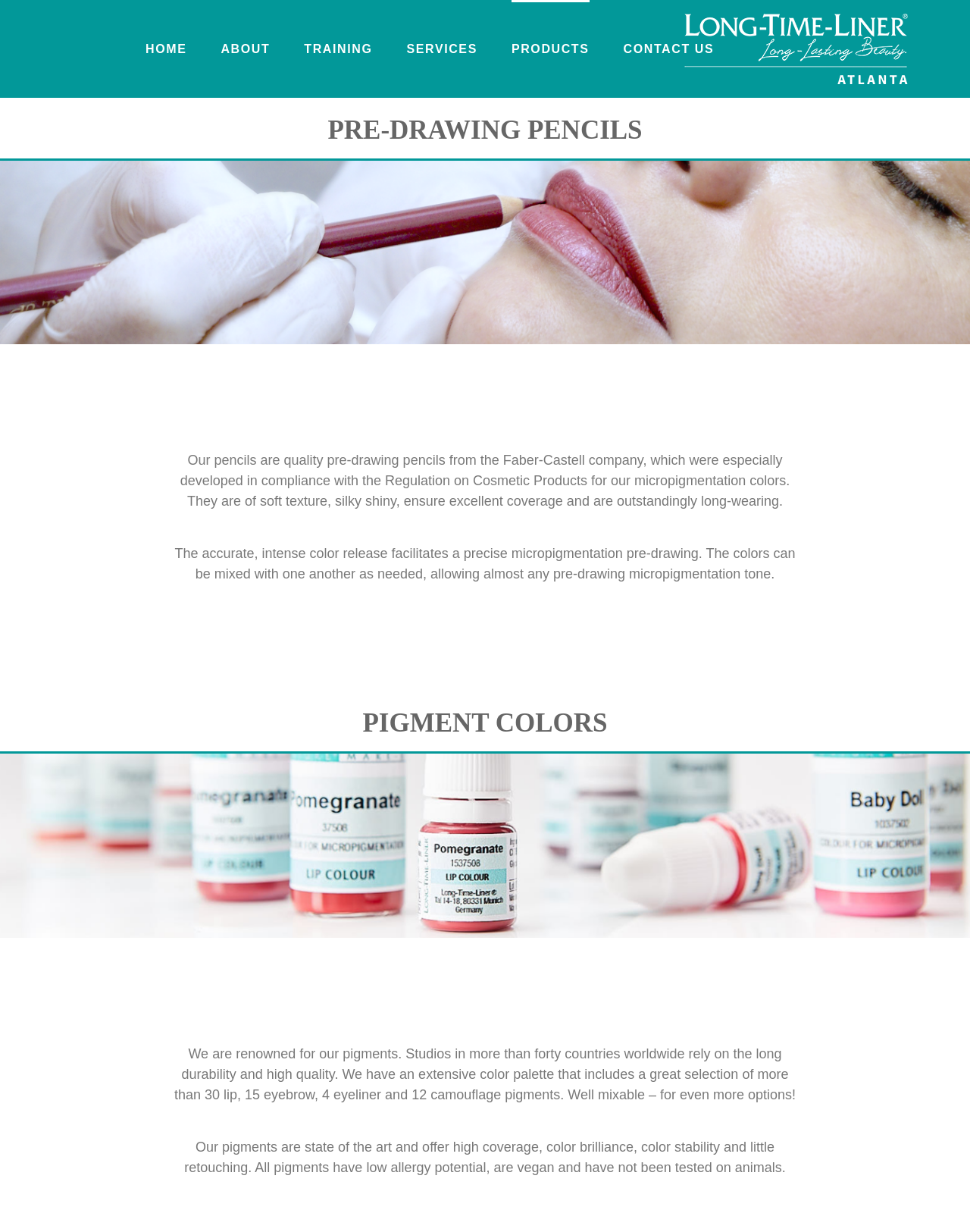Please answer the following question using a single word or phrase: 
Are the pigments tested on animals?

No